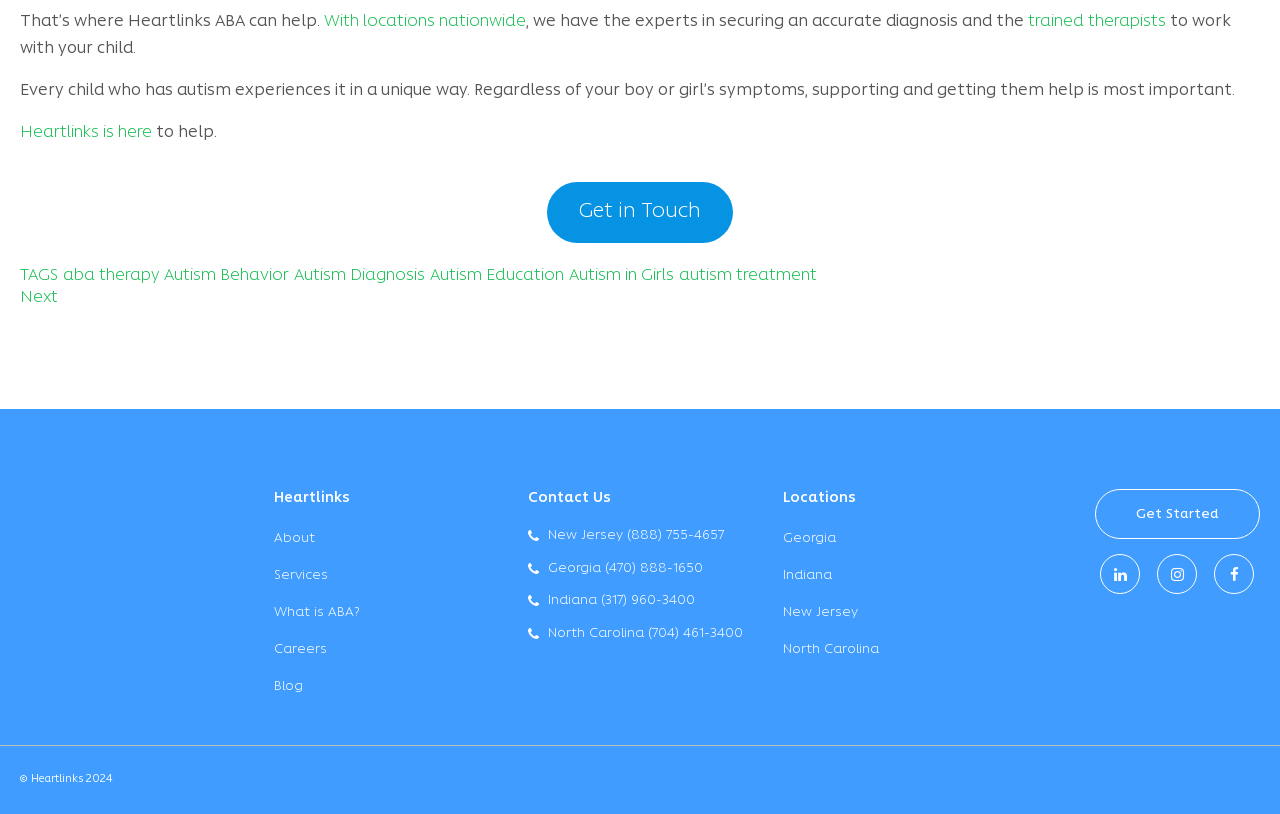Please identify the bounding box coordinates of the clickable region that I should interact with to perform the following instruction: "Learn about ABA therapy". The coordinates should be expressed as four float numbers between 0 and 1, i.e., [left, top, right, bottom].

[0.049, 0.33, 0.124, 0.349]